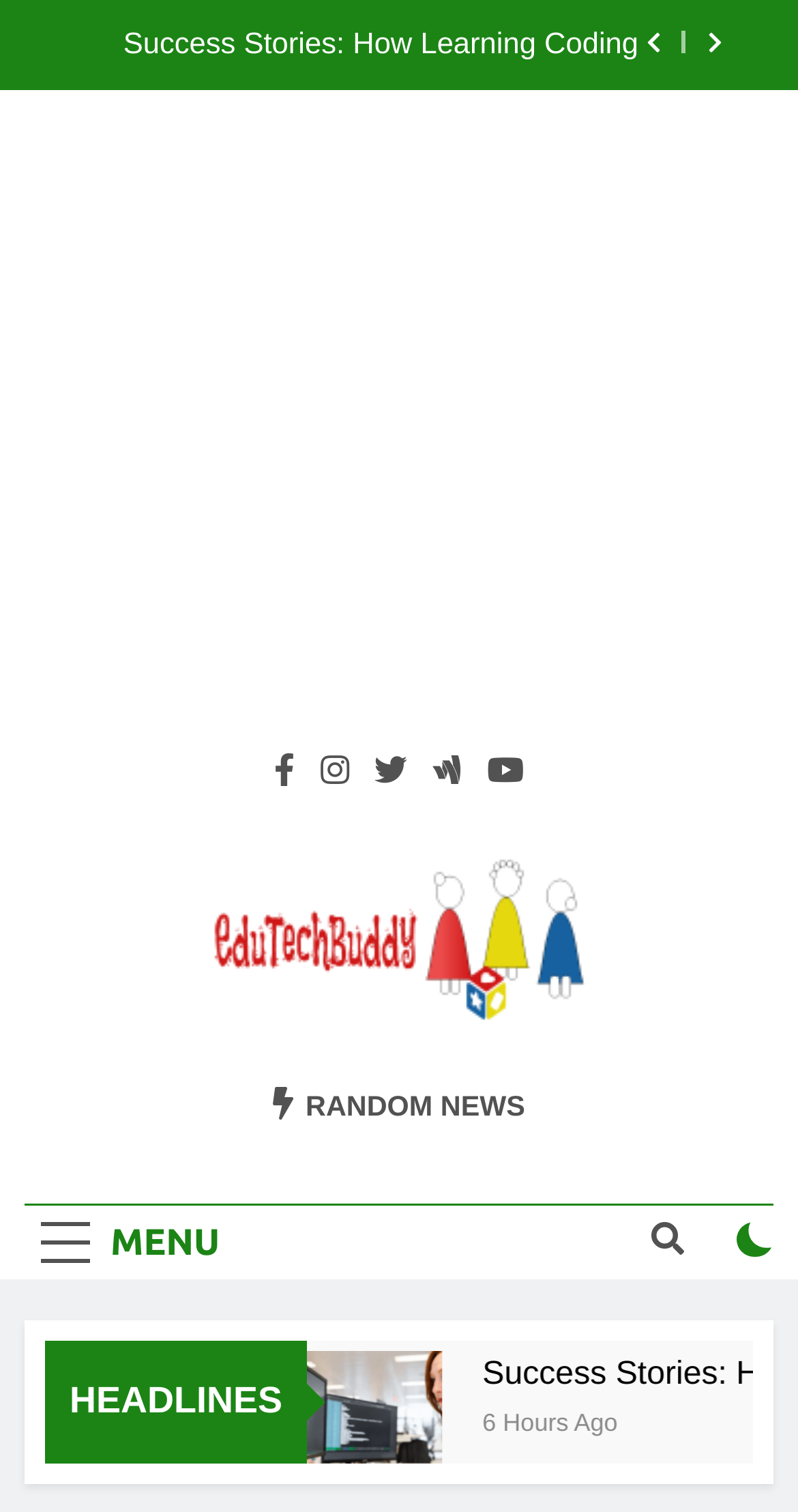Please determine the bounding box coordinates of the element's region to click in order to carry out the following instruction: "Click the MENU button". The coordinates should be four float numbers between 0 and 1, i.e., [left, top, right, bottom].

[0.031, 0.797, 0.296, 0.846]